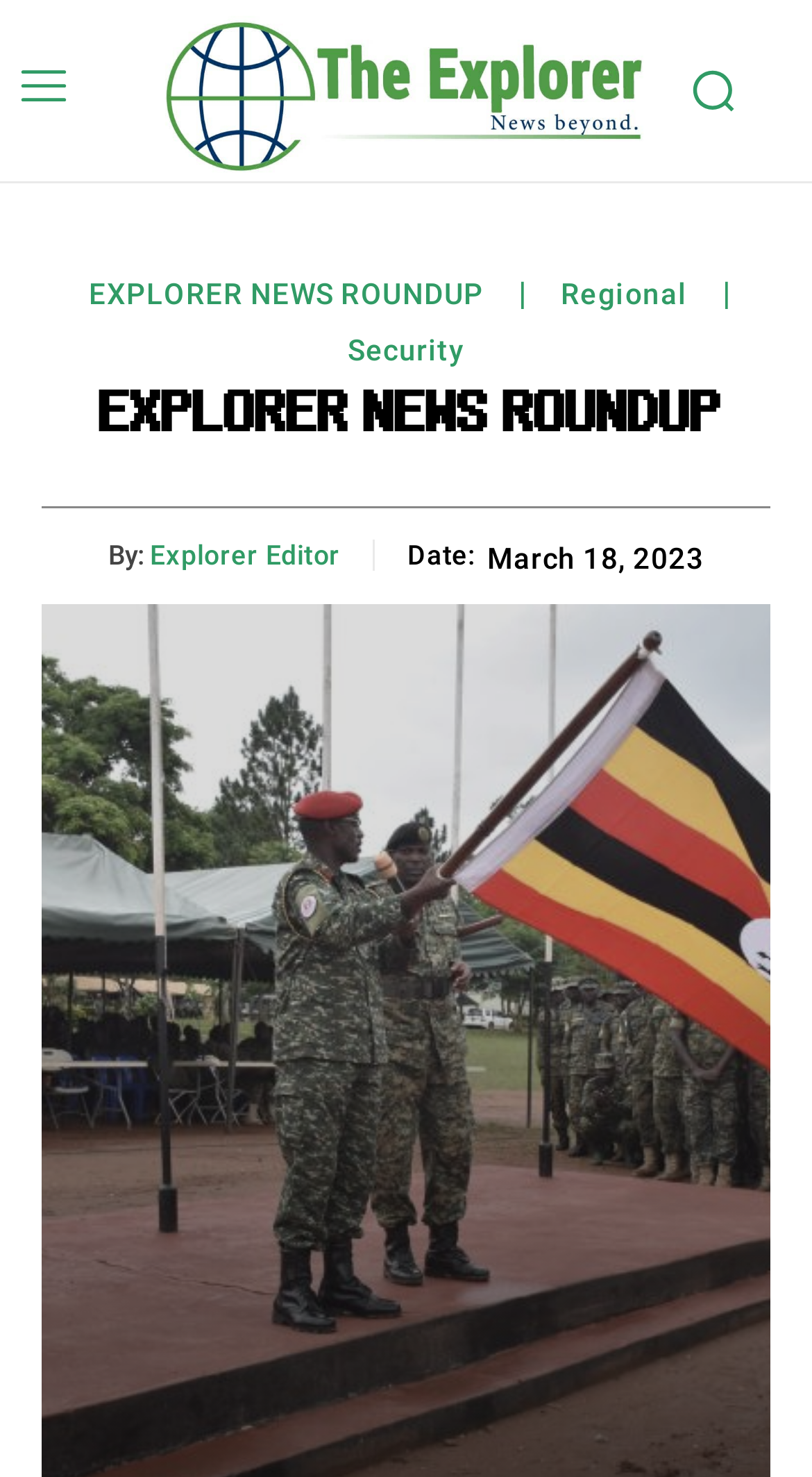What type of news does the website provide?
Look at the image and respond with a one-word or short phrase answer.

Regional and Security